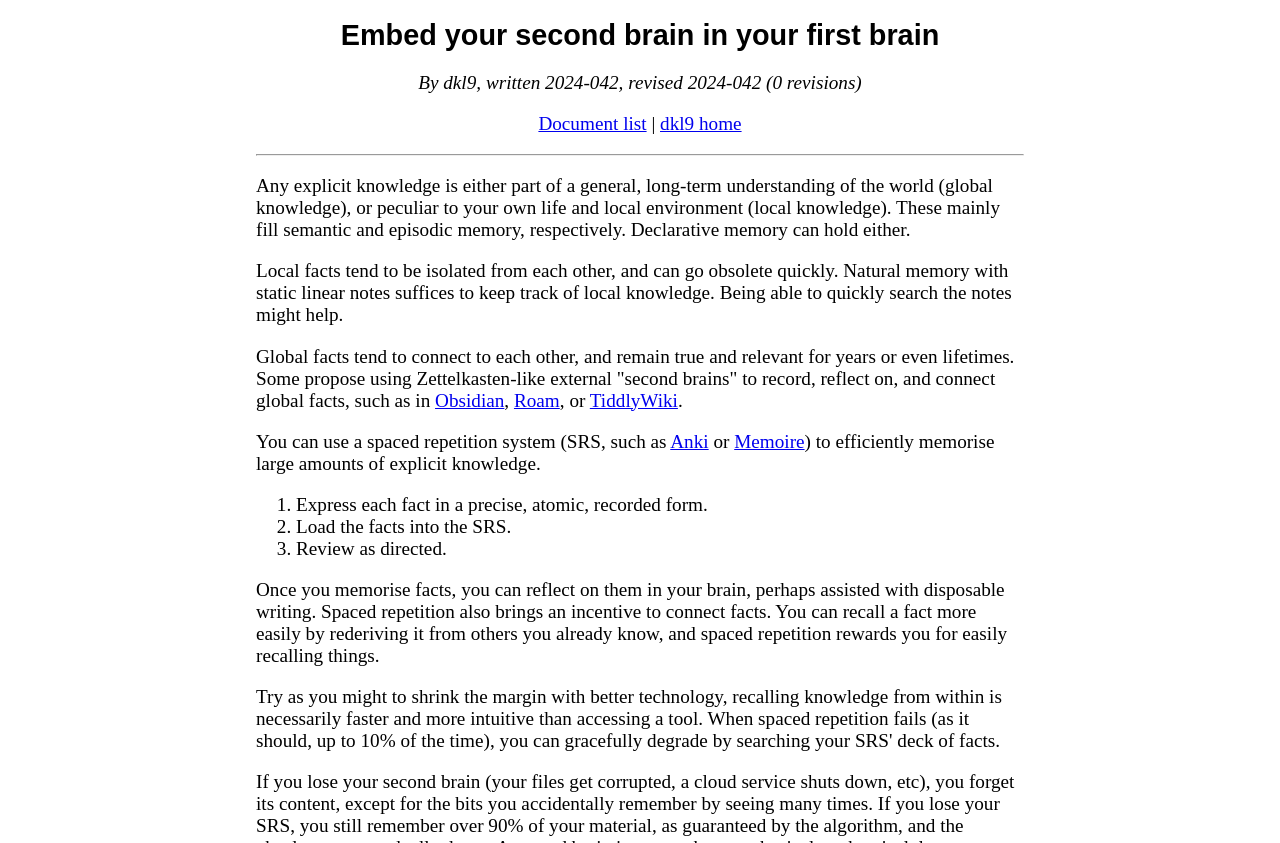Please answer the following question using a single word or phrase: 
What is the purpose of reflecting on memorized facts?

To connect facts and recall them easily